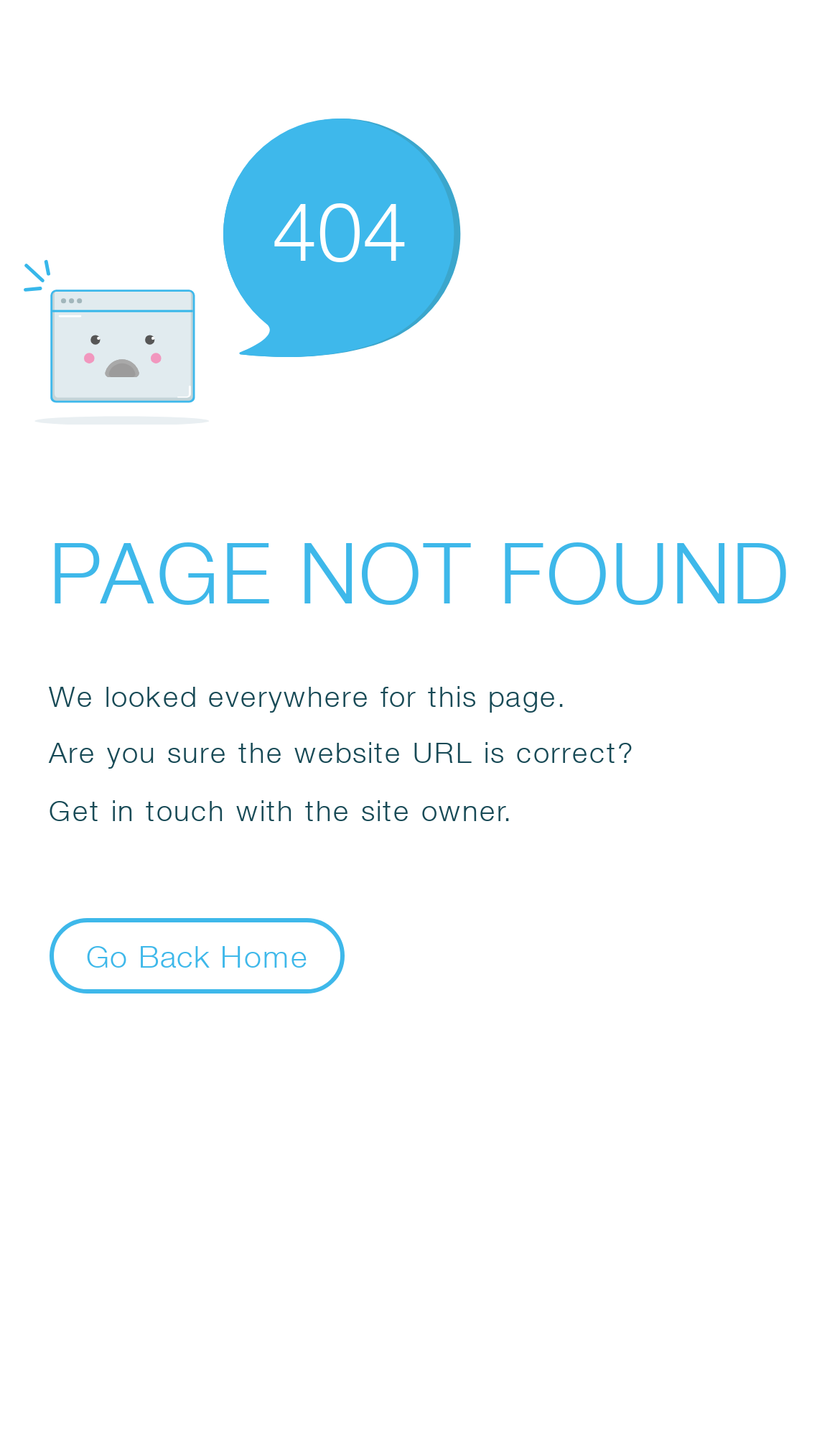Based on what you see in the screenshot, provide a thorough answer to this question: What is the user asked to verify?

The static text 'Are you sure the website URL is correct?' is displayed on the webpage, asking the user to verify if the website URL is correct, which might be the cause of the error.